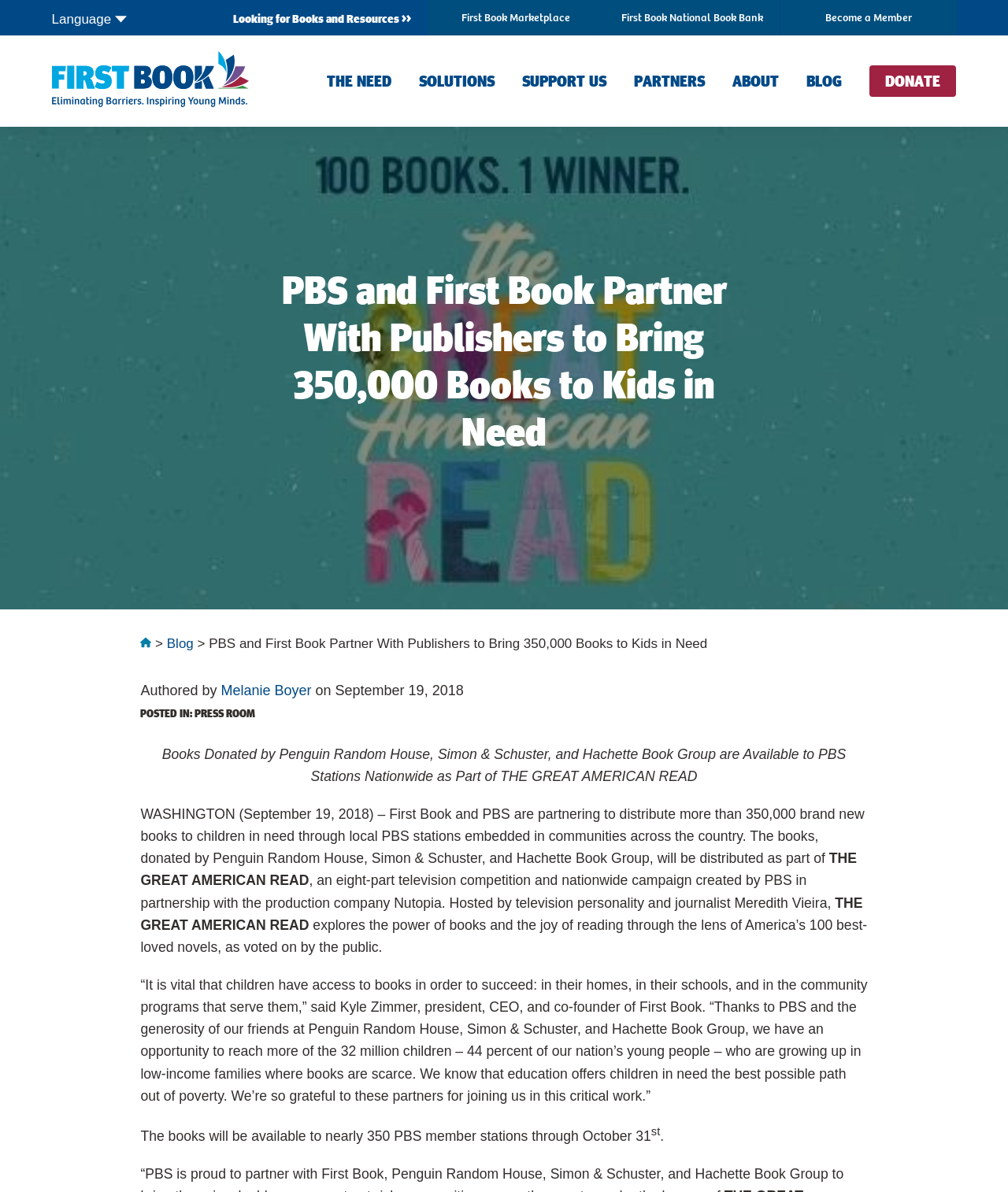Create an elaborate caption that covers all aspects of the webpage.

This webpage is about a partnership between First Book and PBS to distribute over 350,000 brand new books to children in need. At the top left corner, there is a language selection option. Below it, there are three links to First Book Marketplace, First Book National Book Bank, and Become a Member. 

To the right of these links, there are five navigation links: THE NEED, SOLUTIONS, SUPPORT US, PARTNERS, and ABOUT. Further to the right, there is a BLOG link and a DONATE button.

The main content of the webpage is an article about the partnership between First Book and PBS. The article title is "PBS and First Book Partner With Publishers to Bring 350,000 Books to Kids in Need". Below the title, there is a navigation bar with links to go back to Home, the First Book blog page, and other related pages.

The article itself is divided into several paragraphs, describing the partnership and its goals. There are quotes from Kyle Zimmer, president, CEO, and co-founder of First Book, and information about the books being distributed, including the publishers involved and the availability of the books to PBS member stations.